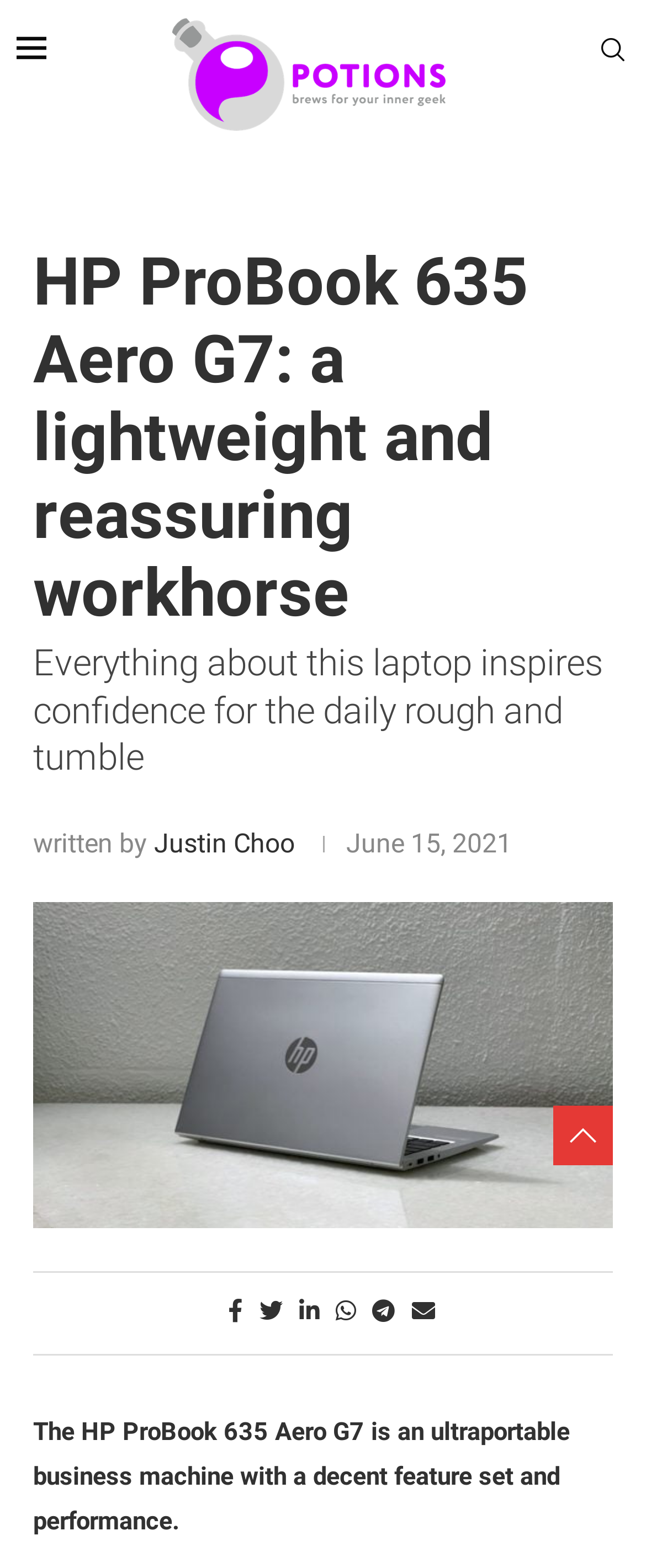Kindly determine the bounding box coordinates for the clickable area to achieve the given instruction: "Check the publication date".

[0.536, 0.528, 0.792, 0.548]